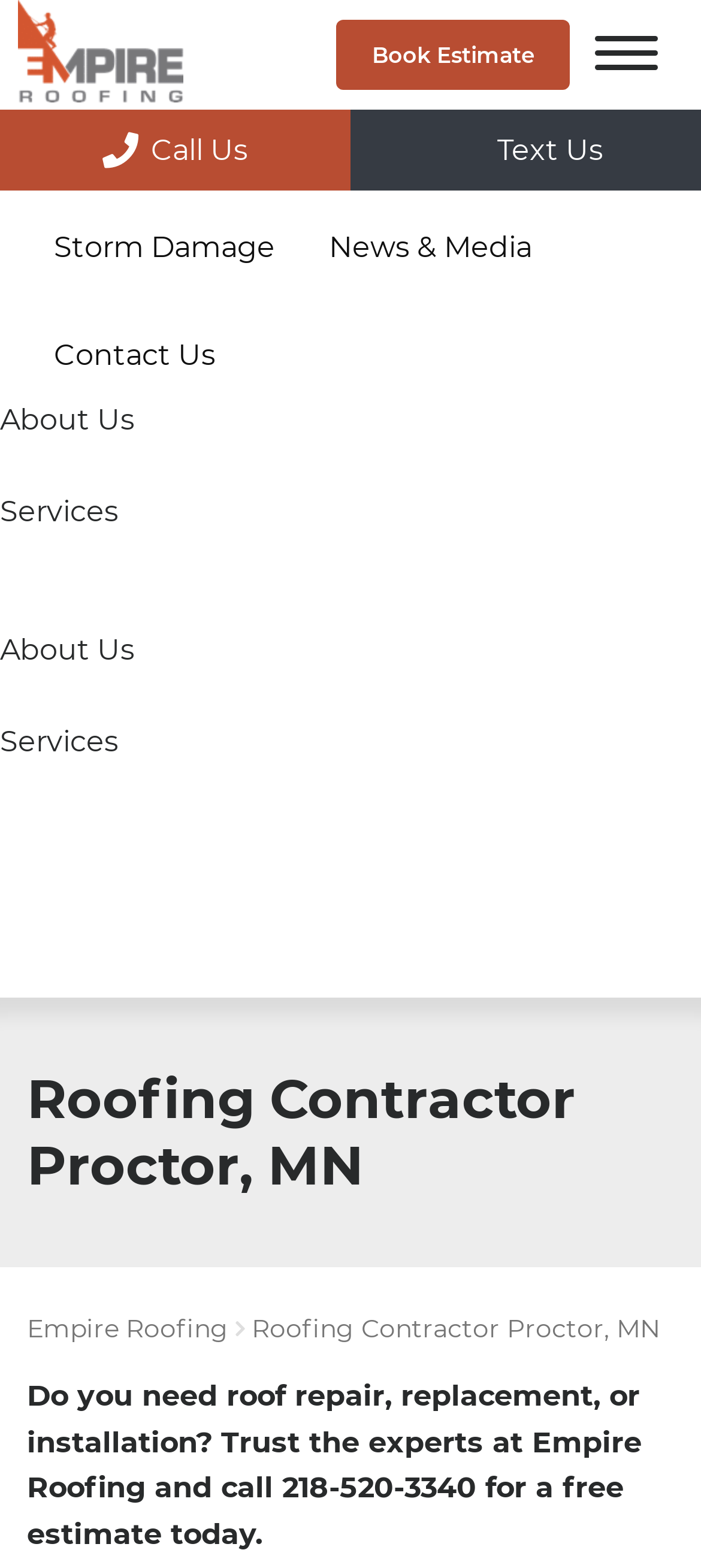Determine the bounding box coordinates of the region I should click to achieve the following instruction: "Click the 'Call Us' link". Ensure the bounding box coordinates are four float numbers between 0 and 1, i.e., [left, top, right, bottom].

[0.0, 0.07, 0.5, 0.122]